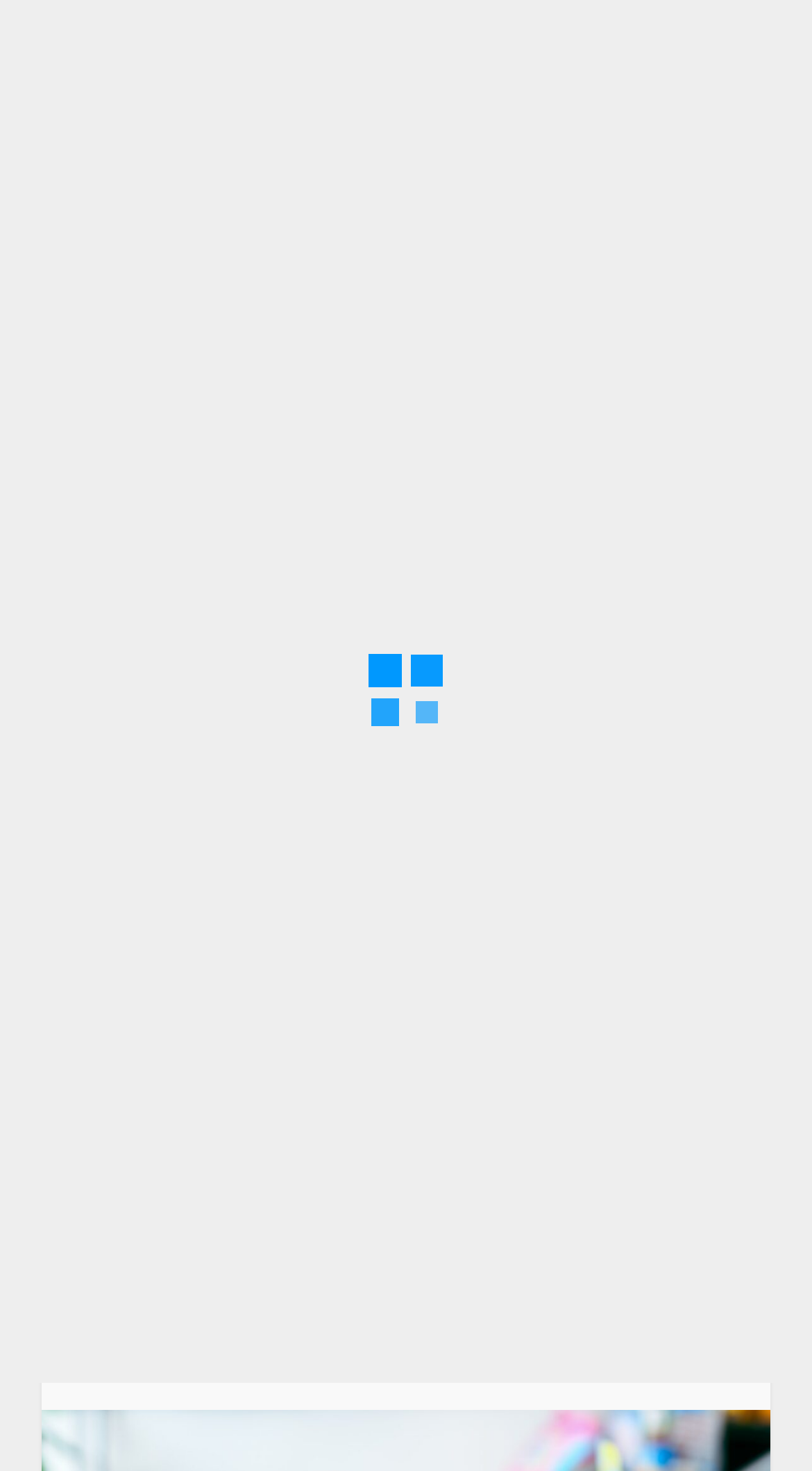Give a full account of the webpage's elements and their arrangement.

The webpage is an article titled "How to Get Three Stars in Mario Kart Wii - Master the Tracks for Ultimate Victory!" on The Stripes Blog. At the top left of the page, there is a logo of The Stripes Blog, which is an image with a link to the blog's homepage. Next to the logo, there is a link to the blog's homepage with the text "The Stripes Blog".

Below the logo, there is a navigation section with breadcrumbs, which includes three links: "Home", "Mario Gaming", and the title of the current article. The navigation section spans across the top of the page, taking up about two-thirds of the width.

The main content of the article starts below the navigation section. The title of the article is a large heading that takes up the full width of the page. Below the title, there is a section with the author's name, "Tony Saxon", and an indication of the reading time, "4 min read". On the right side of this section, there is a link with a icon, possibly a share or bookmark button.

The article's content is not explicitly described in the accessibility tree, but based on the meta description, it likely provides strategies and techniques for getting three stars in Mario Kart Wii.